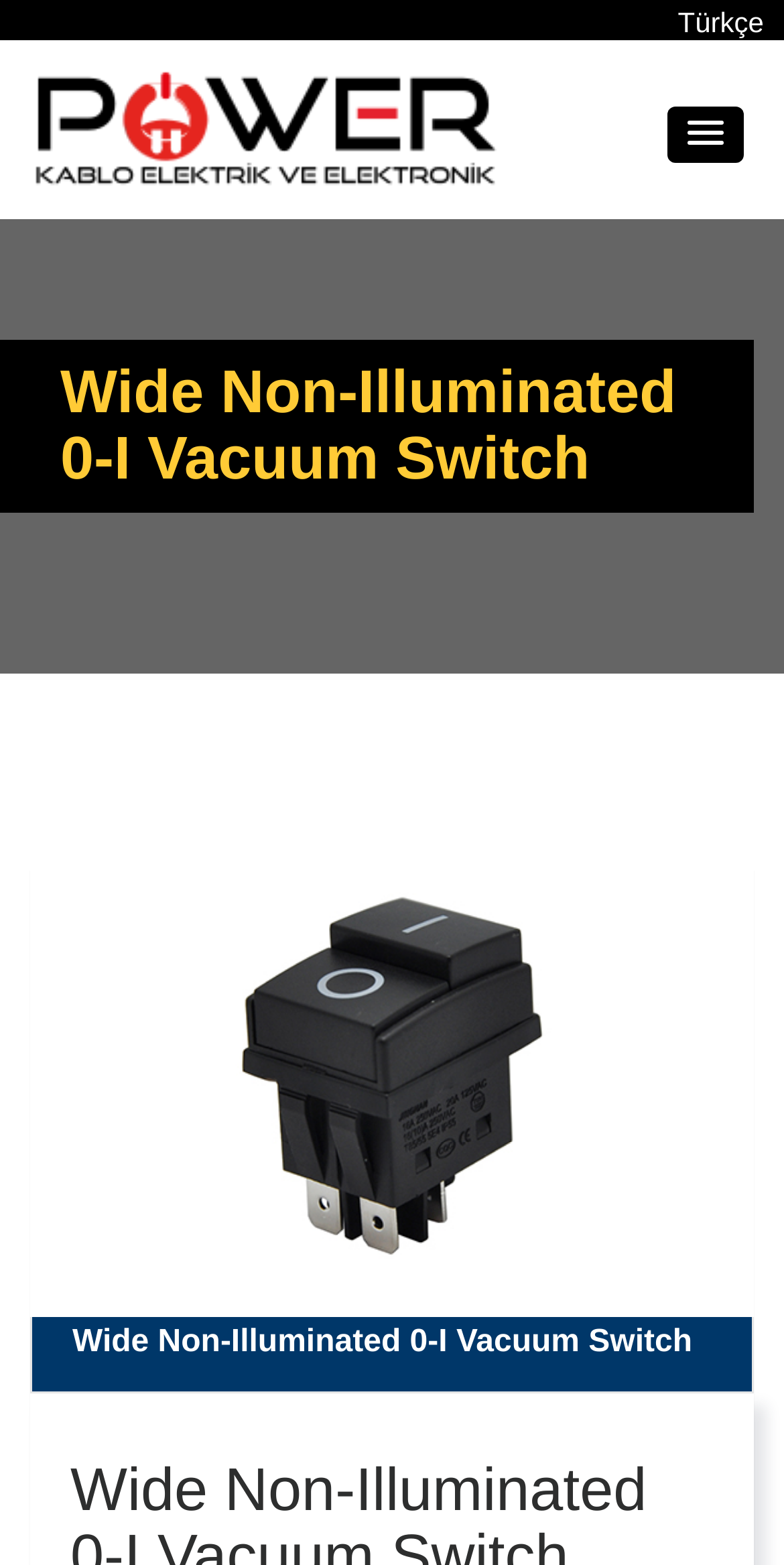Is the button 'Wide Non-Illuminated 0-I Vacuum Switch' expanded?
Using the picture, provide a one-word or short phrase answer.

No